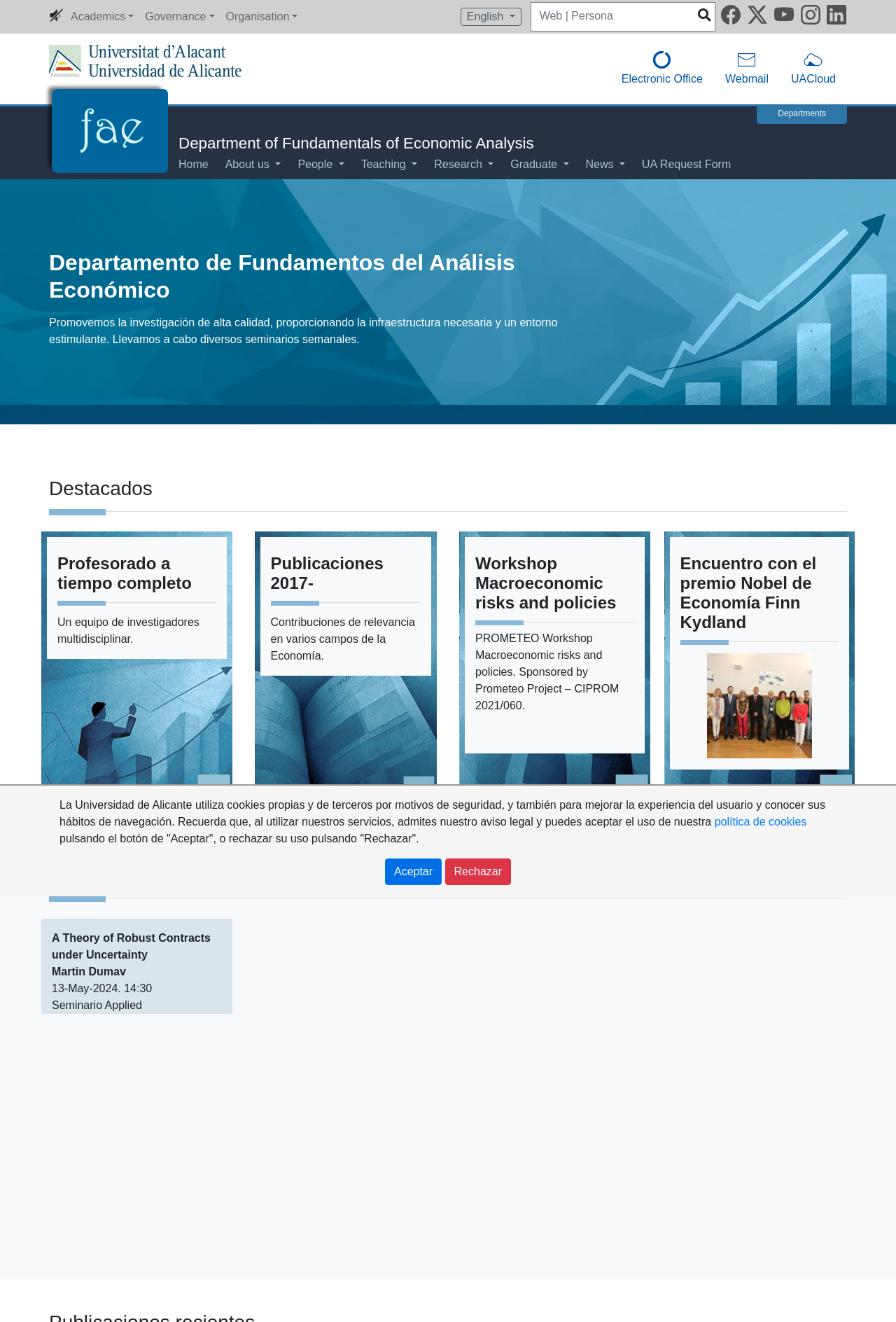Determine the bounding box coordinates of the target area to click to execute the following instruction: "Go to Academics."

[0.073, 0.002, 0.156, 0.023]